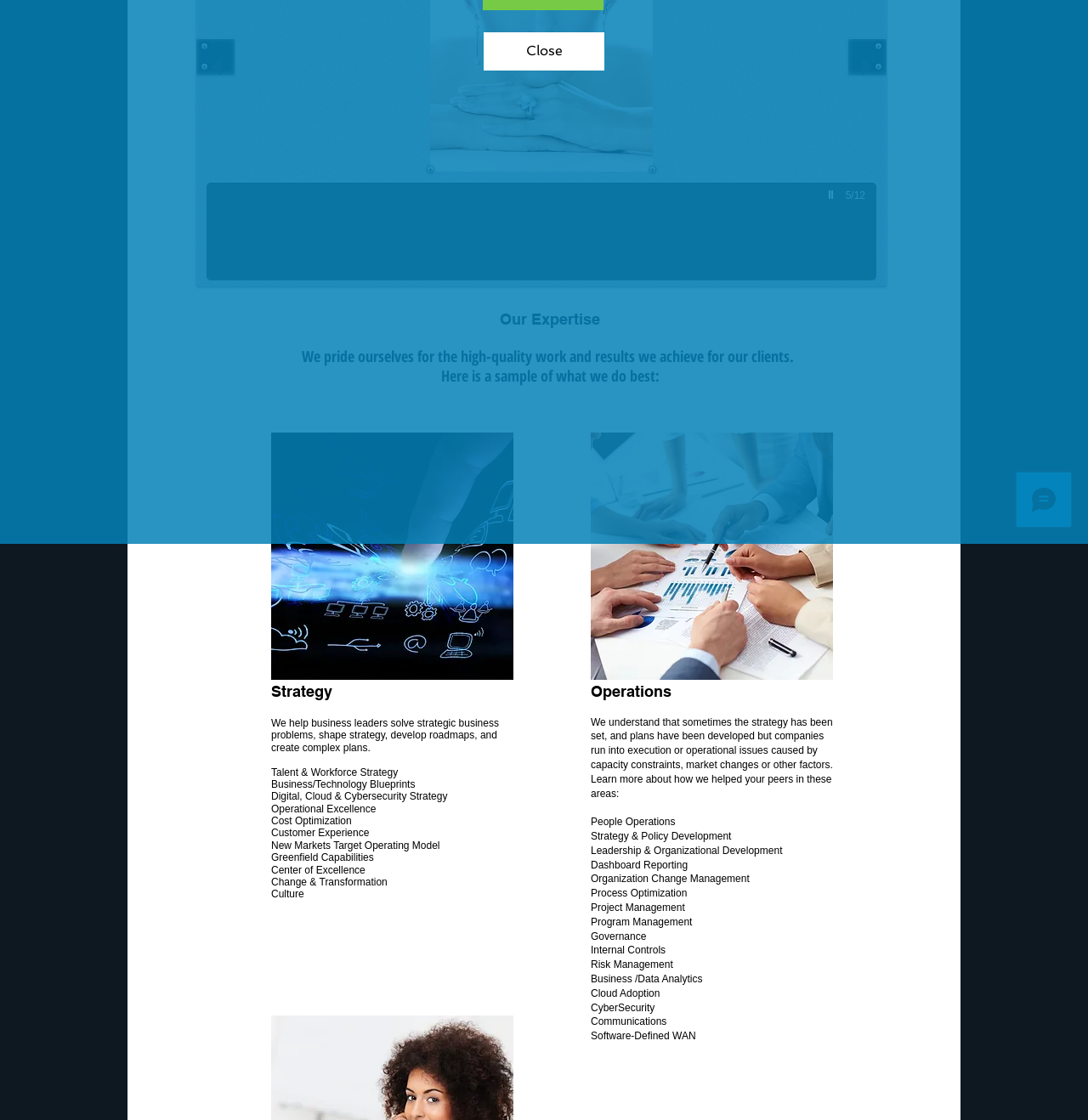Predict the bounding box for the UI component with the following description: "Close".

[0.445, 0.029, 0.555, 0.063]